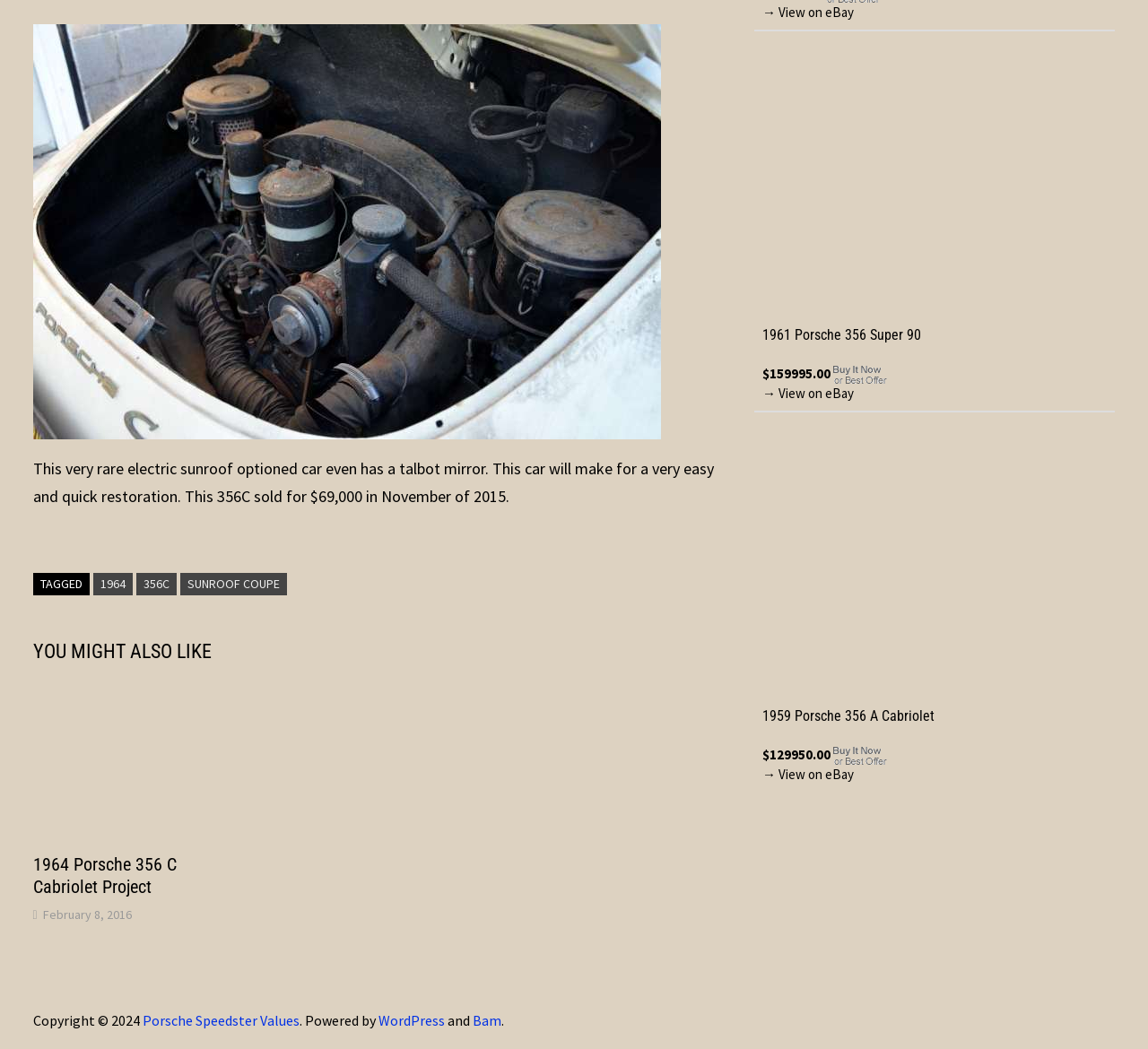Kindly determine the bounding box coordinates for the clickable area to achieve the given instruction: "Check 1961 Porsche 356 Super 90 price".

[0.664, 0.348, 0.723, 0.364]